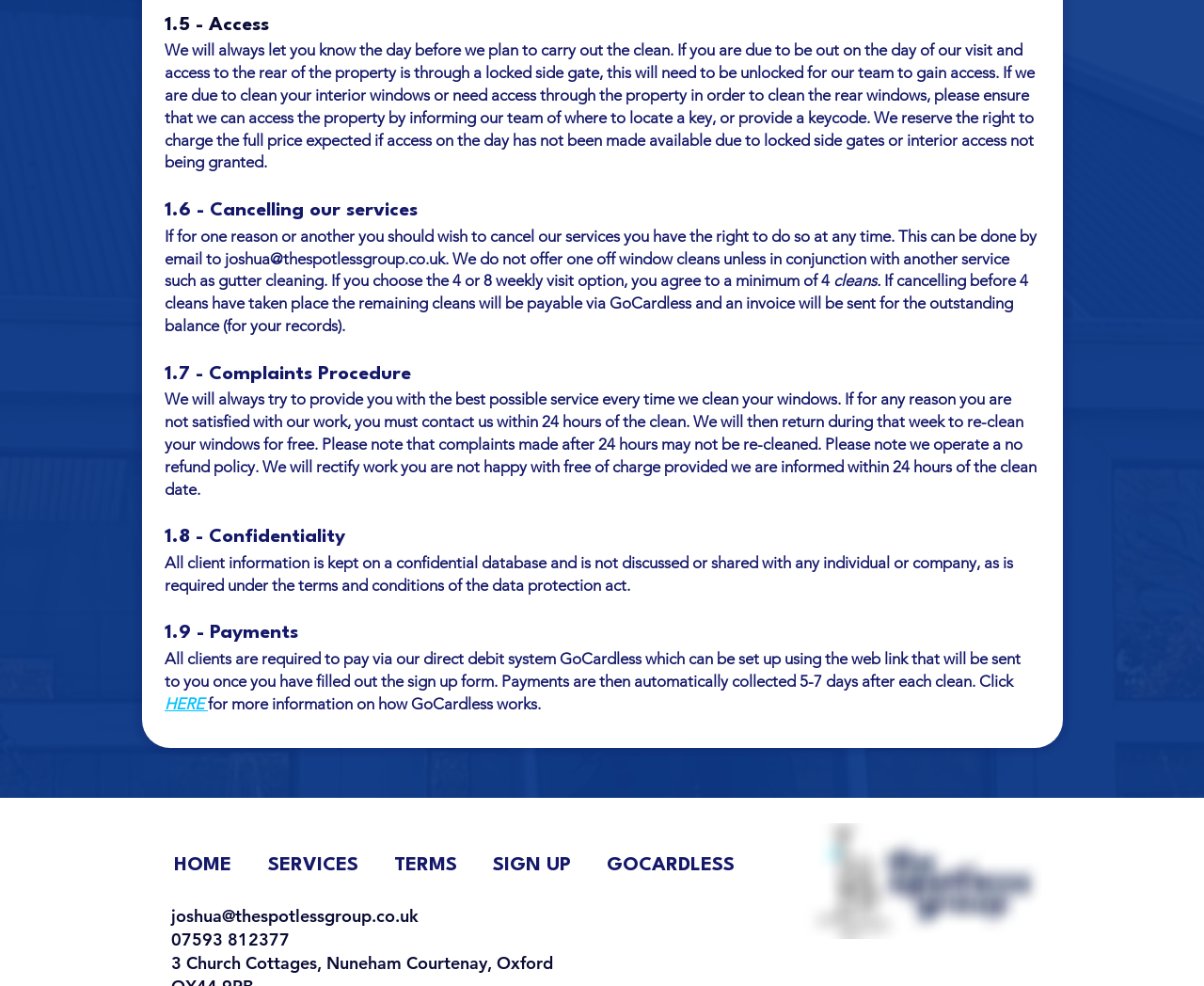Please identify the bounding box coordinates of the clickable region that I should interact with to perform the following instruction: "Click the 'joshua@thespotlessgroup.co.uk' email link". The coordinates should be expressed as four float numbers between 0 and 1, i.e., [left, top, right, bottom].

[0.187, 0.253, 0.37, 0.272]